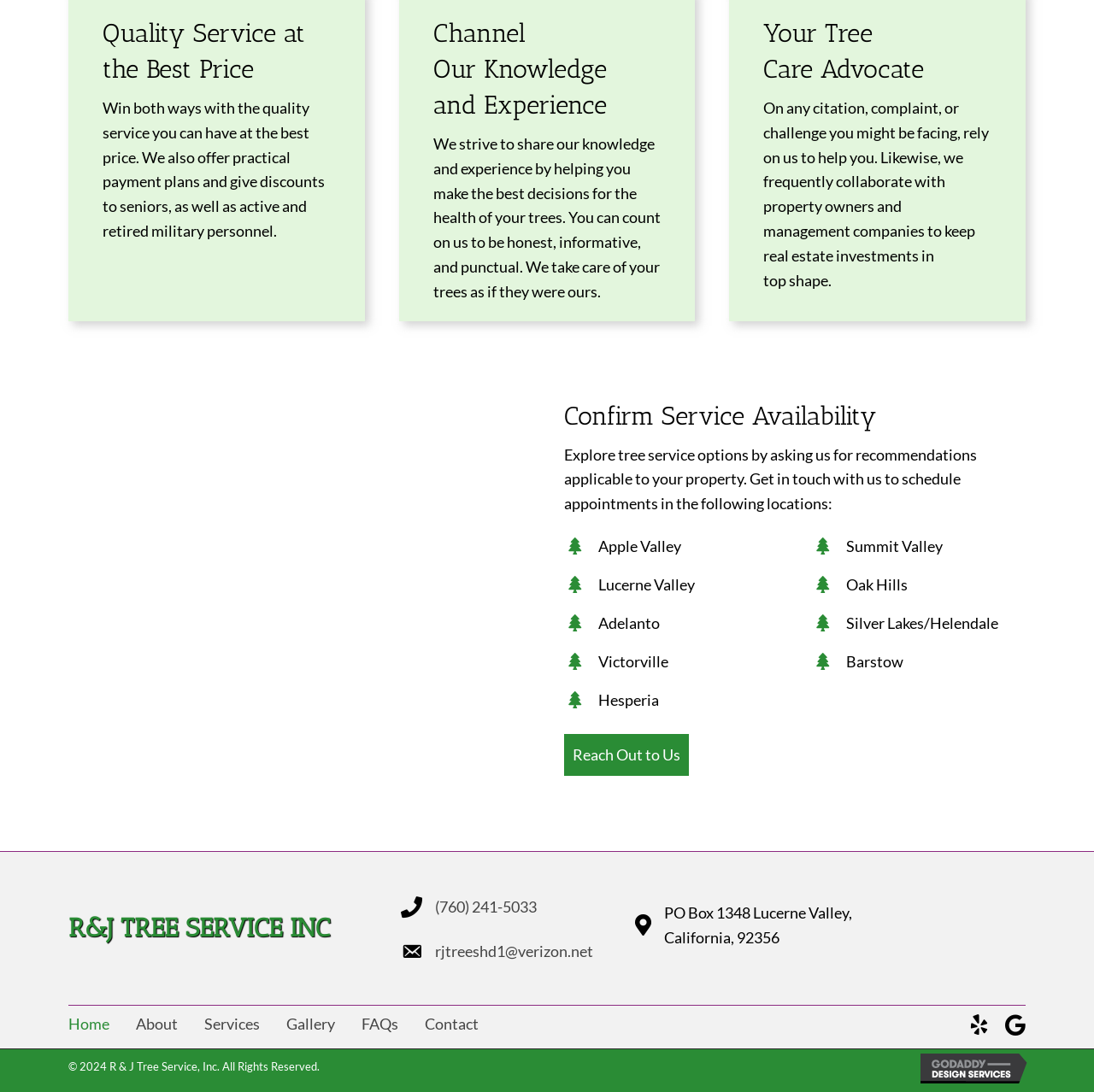Locate the bounding box coordinates of the item that should be clicked to fulfill the instruction: "Visit the 'Home' page".

[0.051, 0.923, 0.112, 0.953]